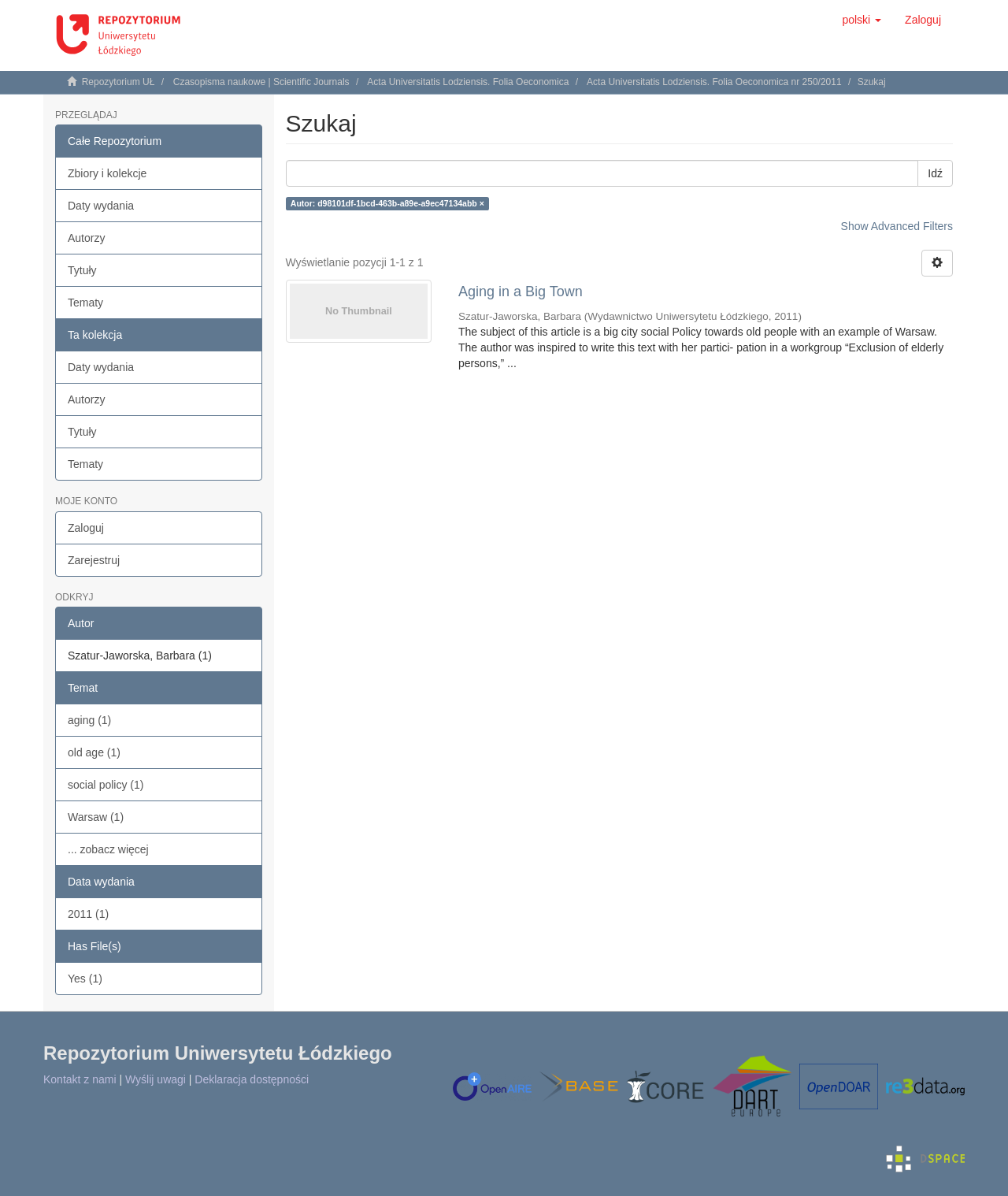Please answer the following question using a single word or phrase: 
What is the language of the webpage?

Polish